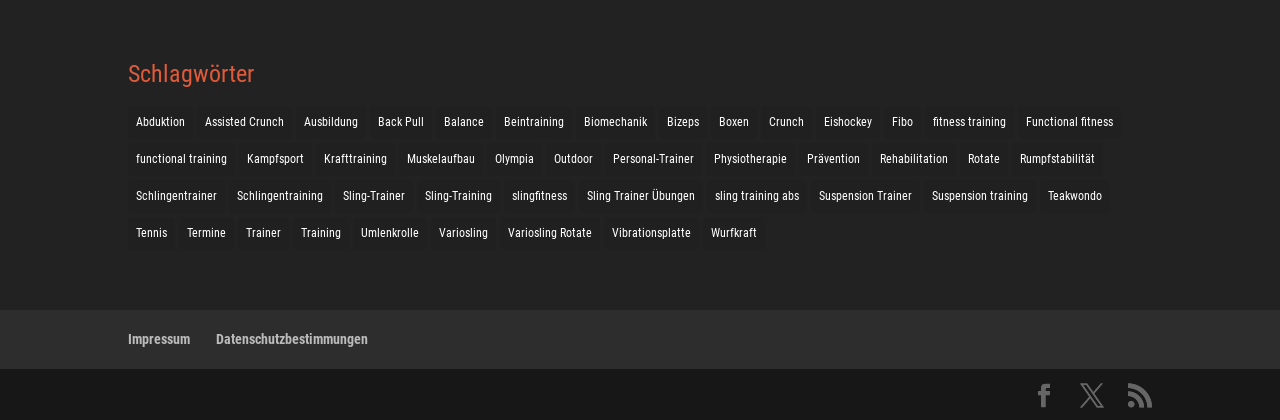Find the bounding box coordinates of the element you need to click on to perform this action: 'Check out Tennis'. The coordinates should be represented by four float values between 0 and 1, in the format [left, top, right, bottom].

[0.1, 0.516, 0.137, 0.594]